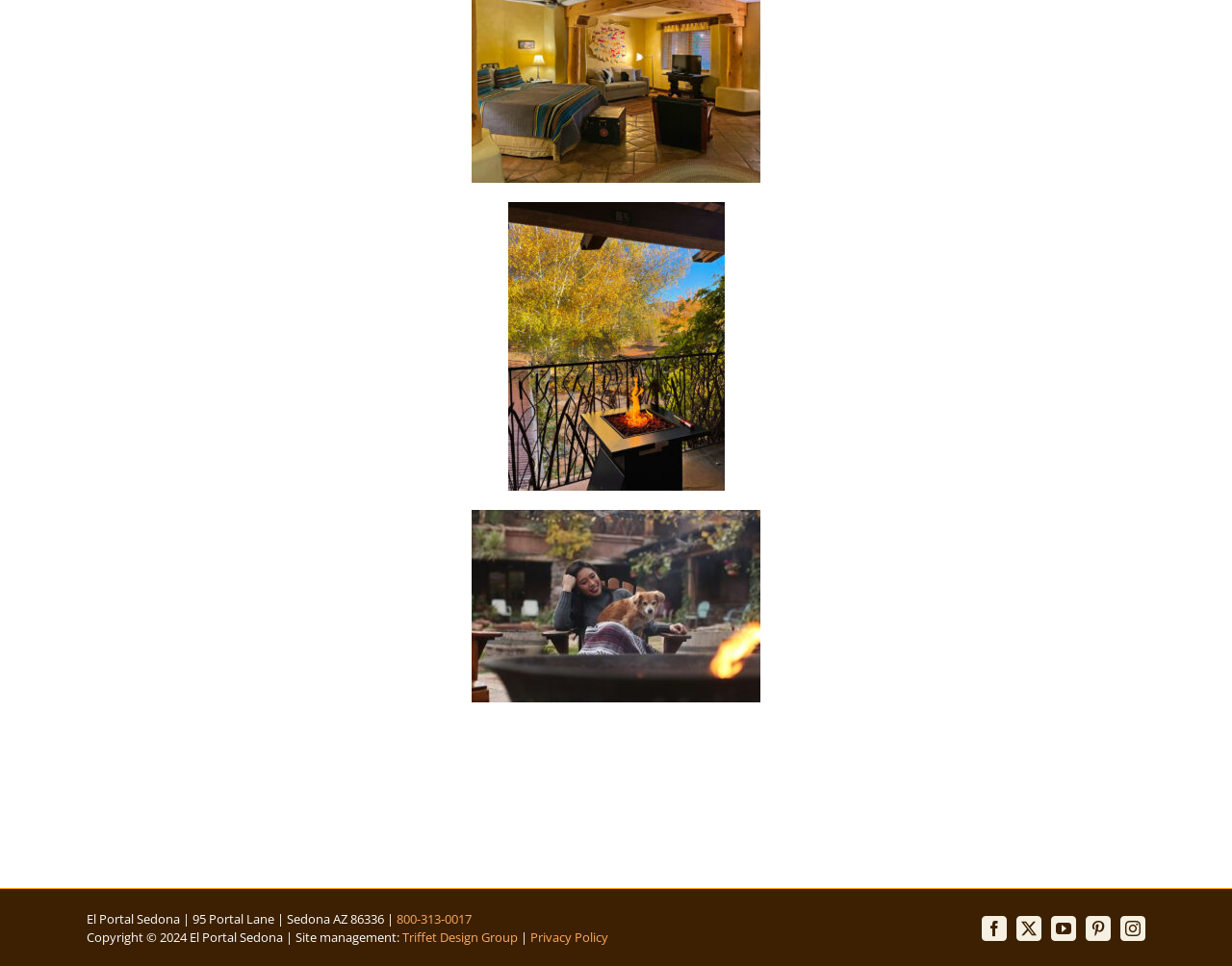Determine the bounding box coordinates of the clickable region to follow the instruction: "Check Privacy Policy".

[0.43, 0.961, 0.494, 0.979]